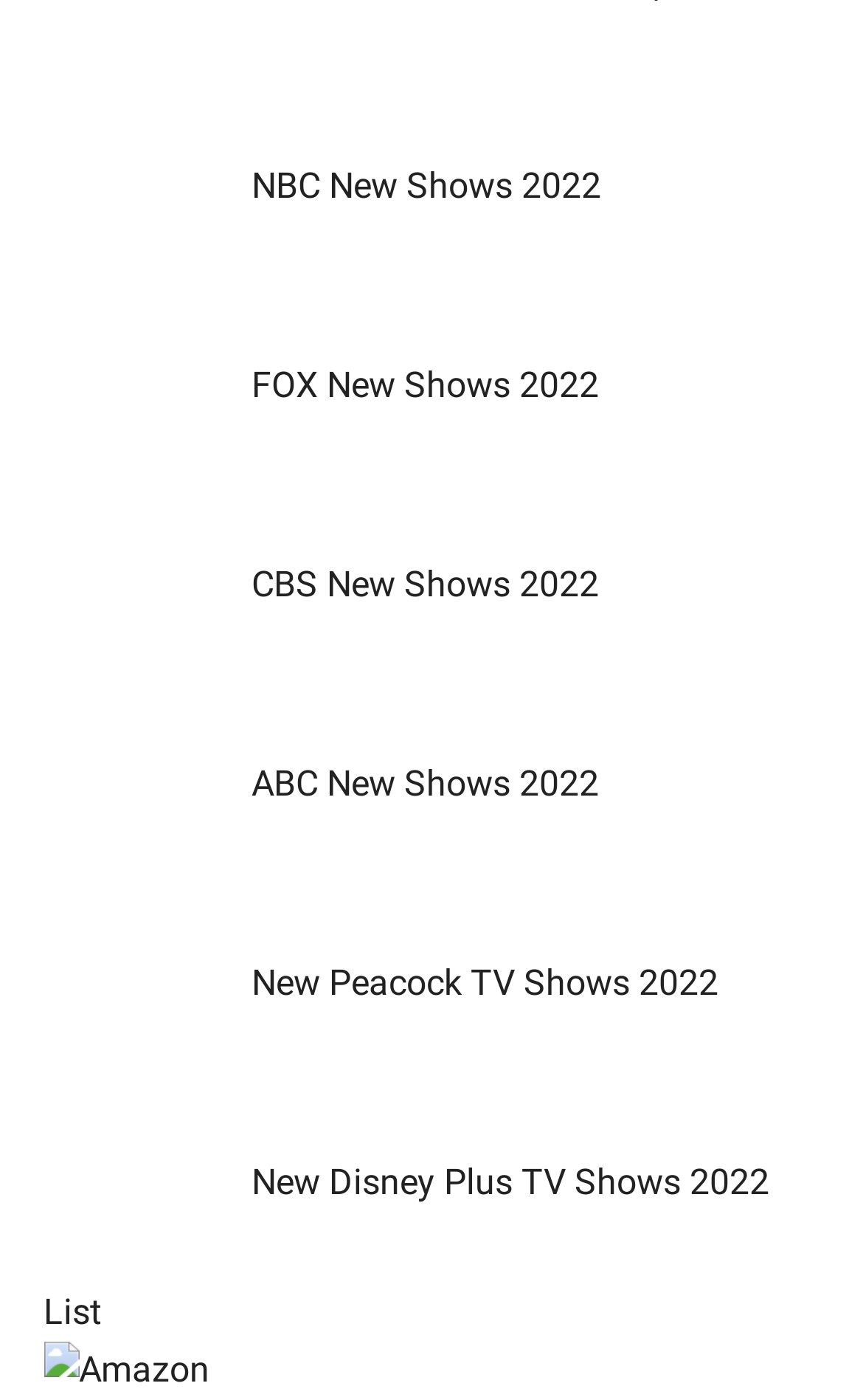Please locate the UI element described by "CBS New Shows 2022" and provide its bounding box coordinates.

[0.291, 0.401, 0.694, 0.431]